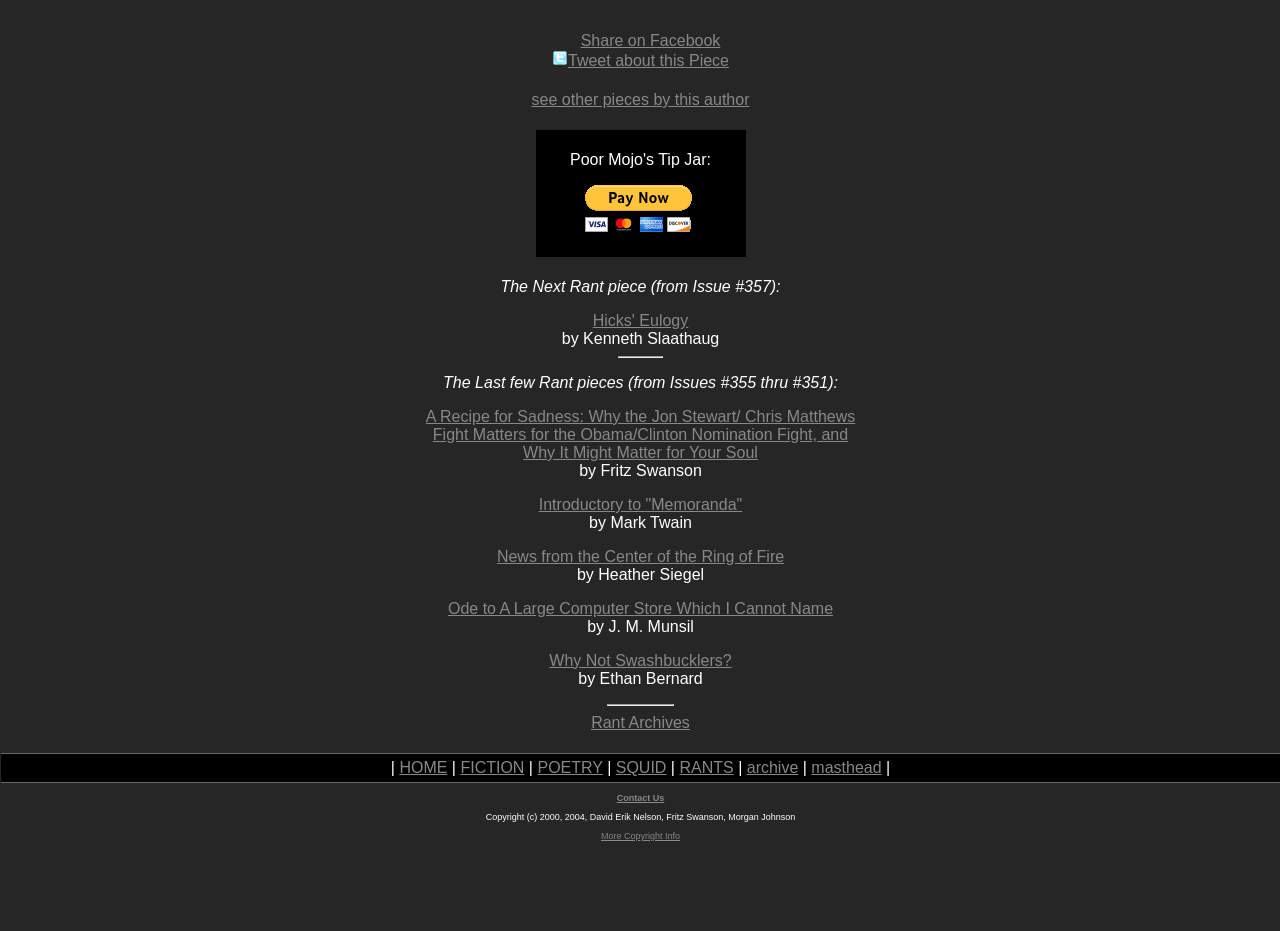Please provide a one-word or short phrase answer to the question:
What is the purpose of the button?

To tip online